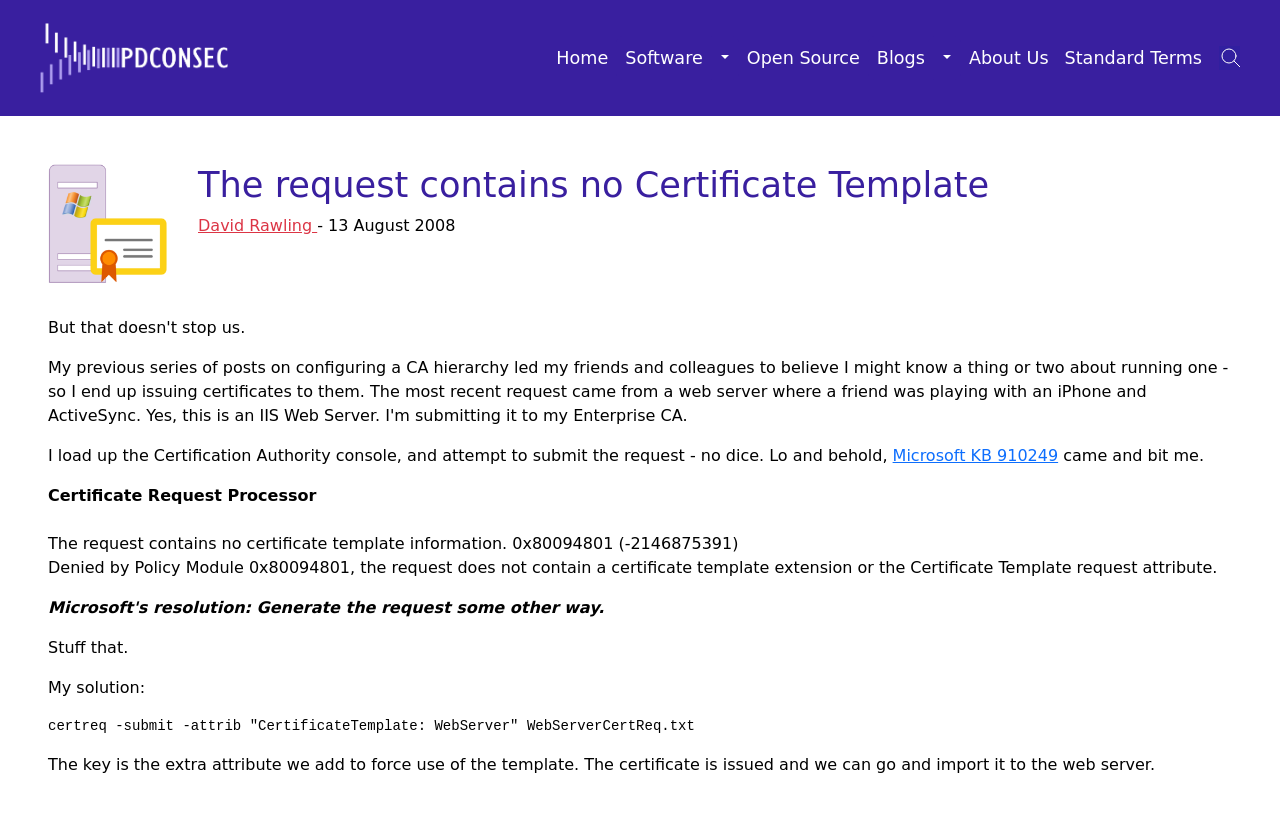What is the name of the Microsoft knowledge base article mentioned in the blog post?
From the image, respond with a single word or phrase.

KB 910249